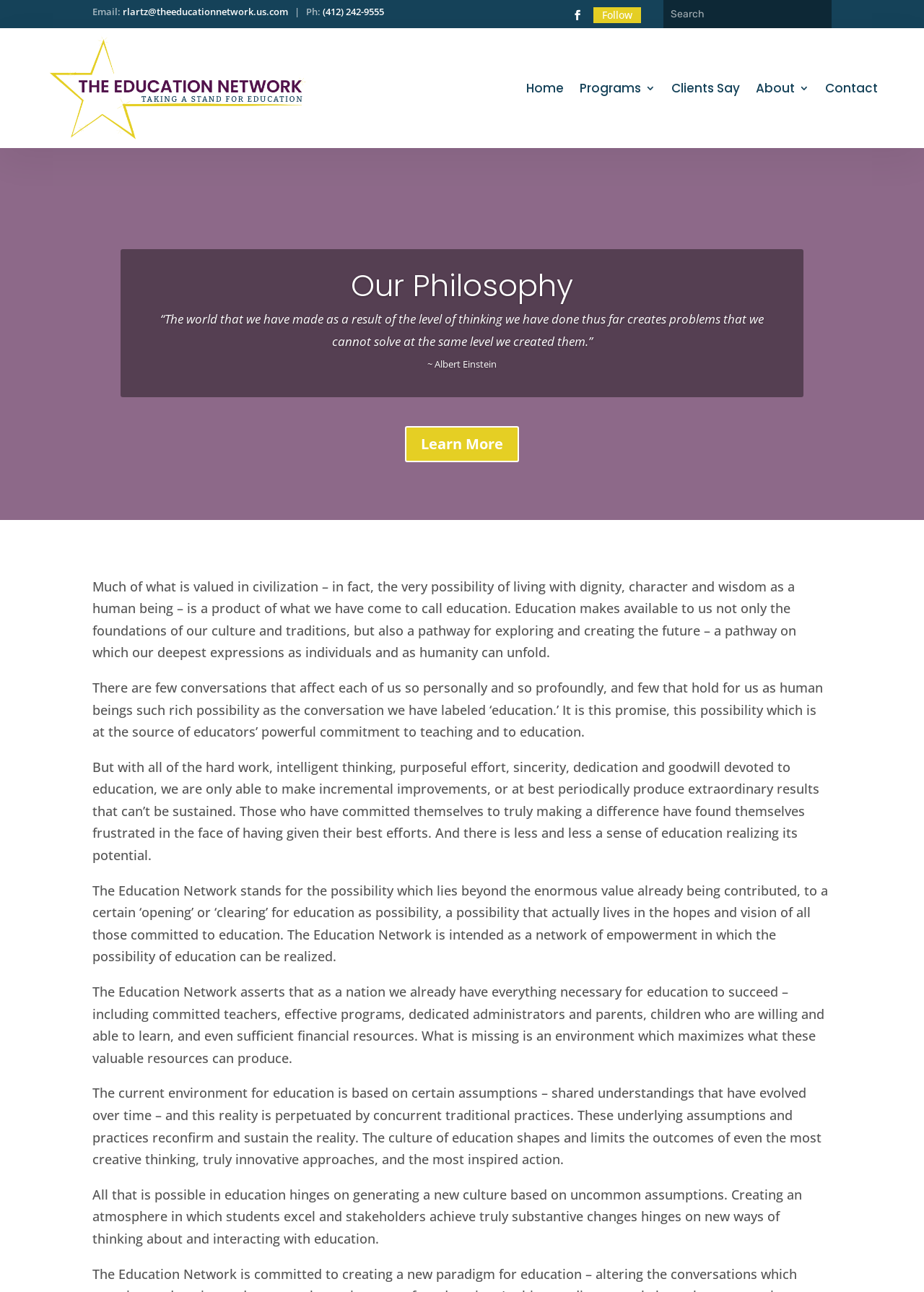Specify the bounding box coordinates of the element's area that should be clicked to execute the given instruction: "Click on the 'Make Money' category". The coordinates should be four float numbers between 0 and 1, i.e., [left, top, right, bottom].

None